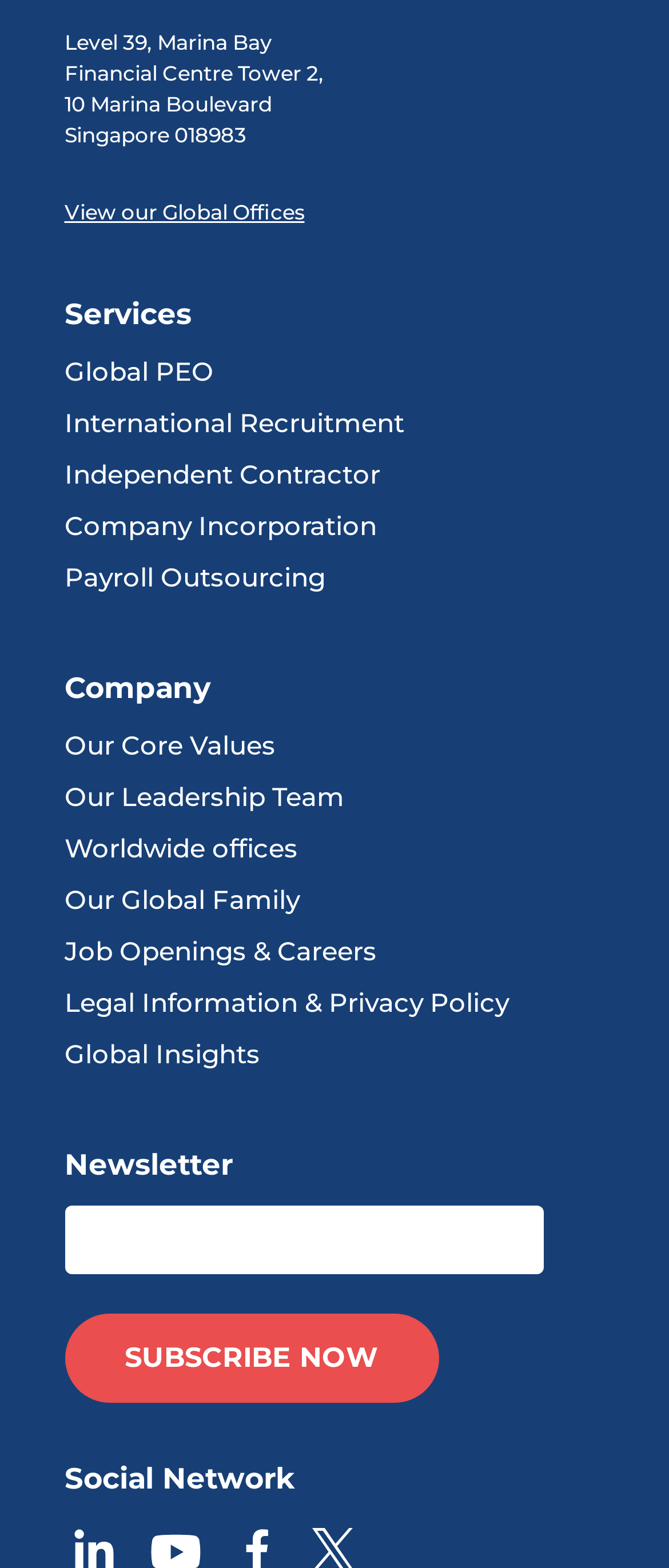What is the purpose of the 'View our Global Offices' link?
Please analyze the image and answer the question with as much detail as possible.

I found the 'View our Global Offices' link at the top of the page, which suggests that it leads to a page that provides information about the company's global offices. The link is likely intended to provide users with information about the company's global presence.